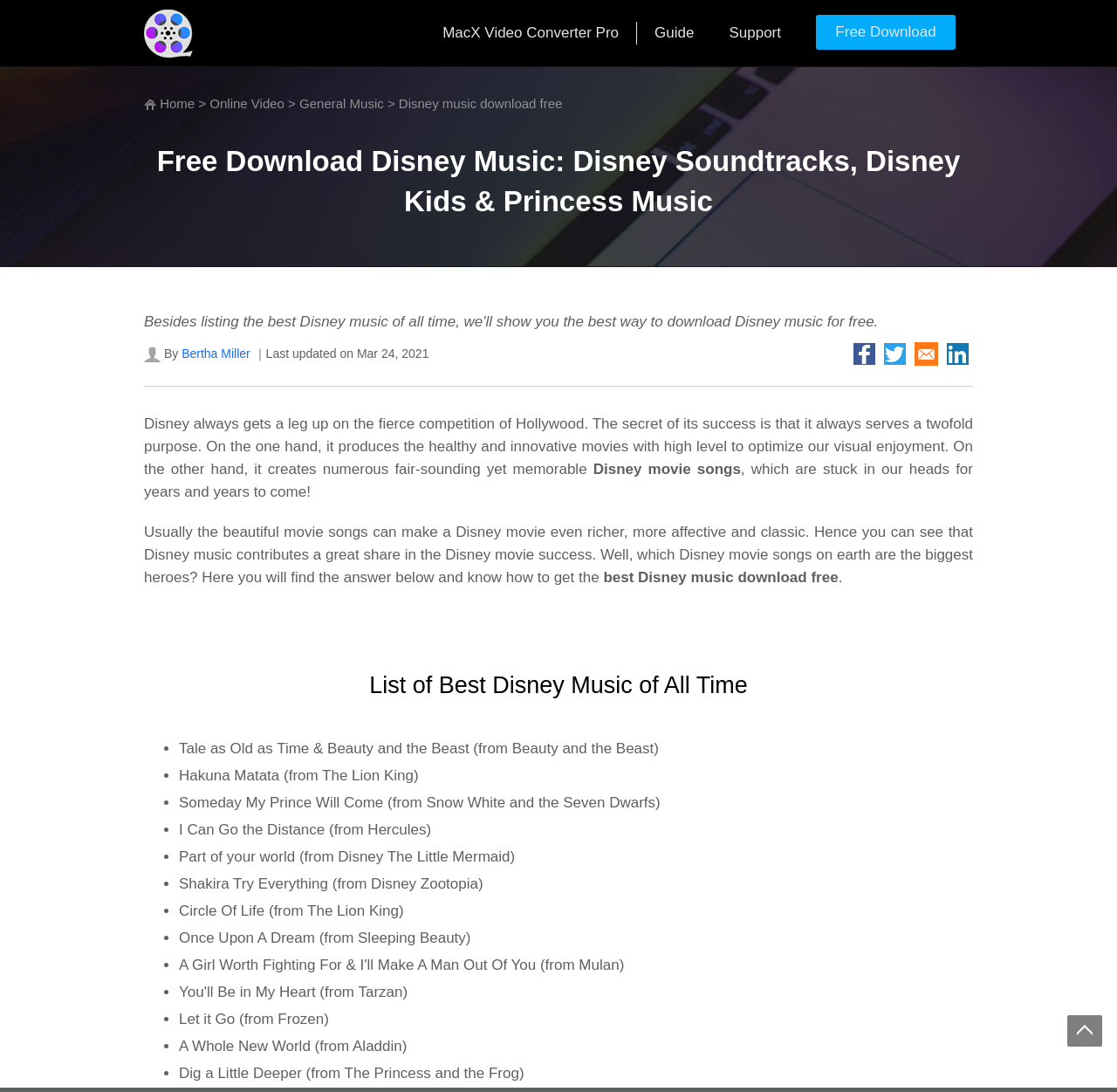What is the purpose of Disney music according to the article?
Examine the image and provide an in-depth answer to the question.

The answer can be found by looking at the paragraph section, where it is stated that 'Usually the beautiful movie songs can make a Disney movie even richer, more affective and classic', indicating that the purpose of Disney music is to make Disney movies richer and more affective.